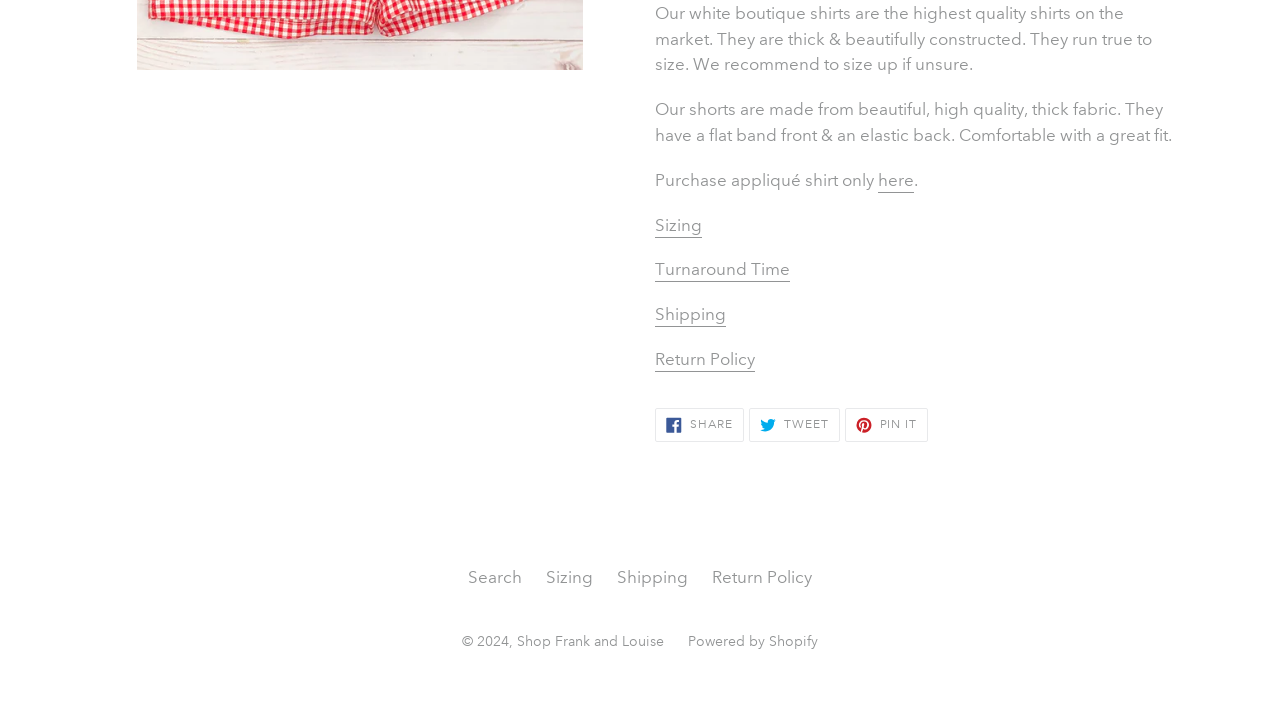Determine the bounding box for the described UI element: "contraband in a penal institution".

None